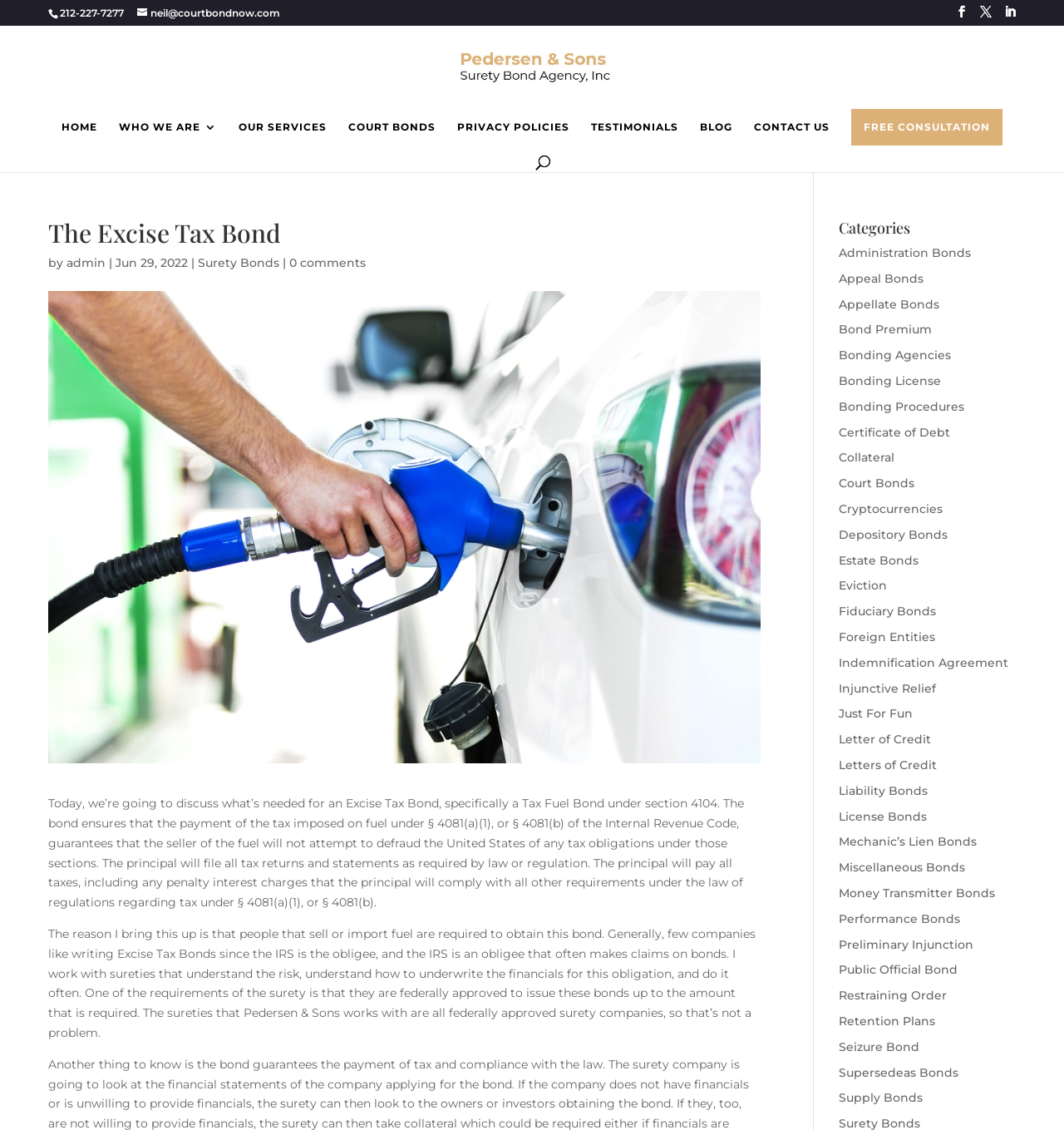Please specify the bounding box coordinates of the clickable section necessary to execute the following command: "Contact us for a free consultation".

[0.8, 0.096, 0.942, 0.129]